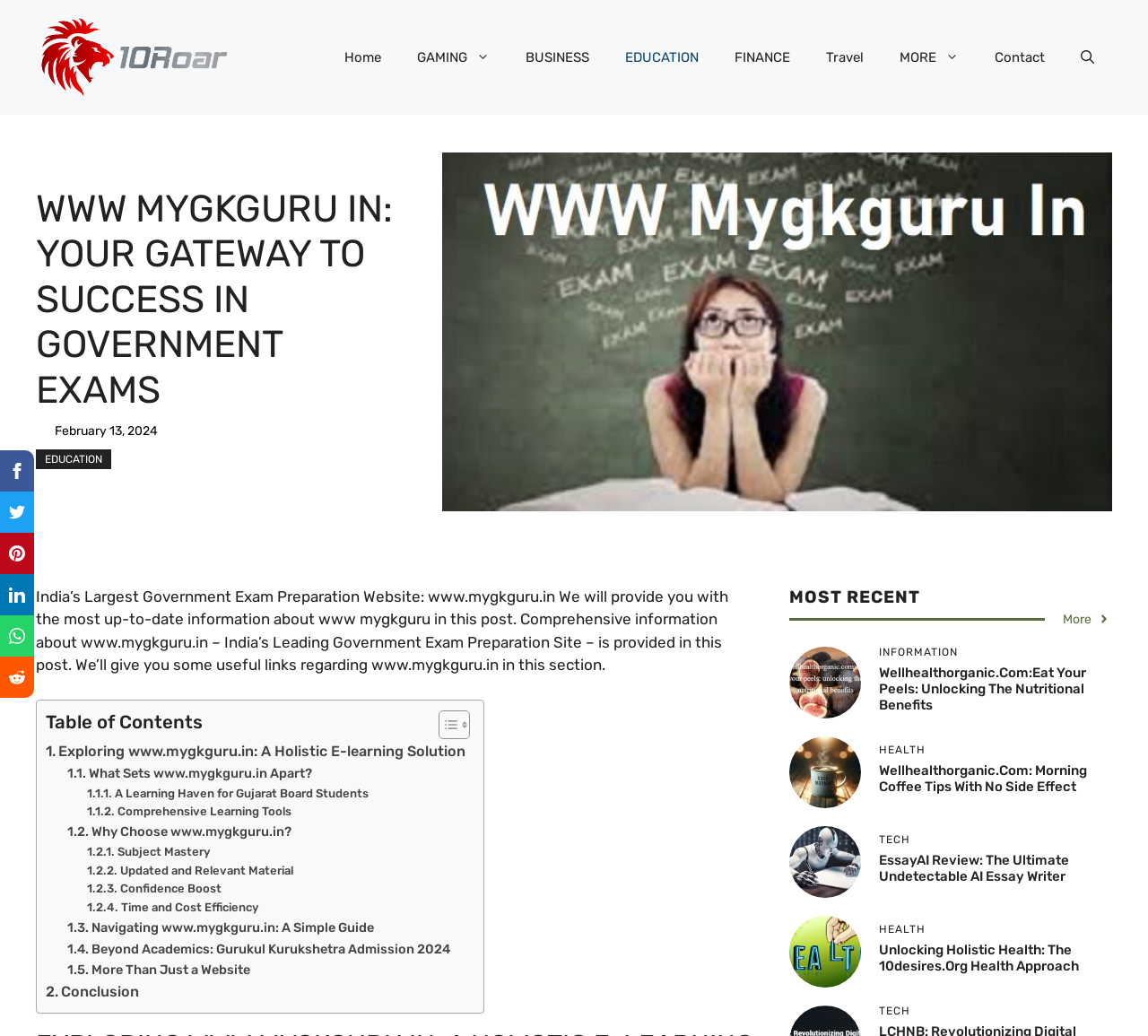Identify the bounding box of the UI element described as follows: "Comprehensive Learning Tools". Provide the coordinates as four float numbers in the range of 0 to 1 [left, top, right, bottom].

[0.076, 0.775, 0.254, 0.793]